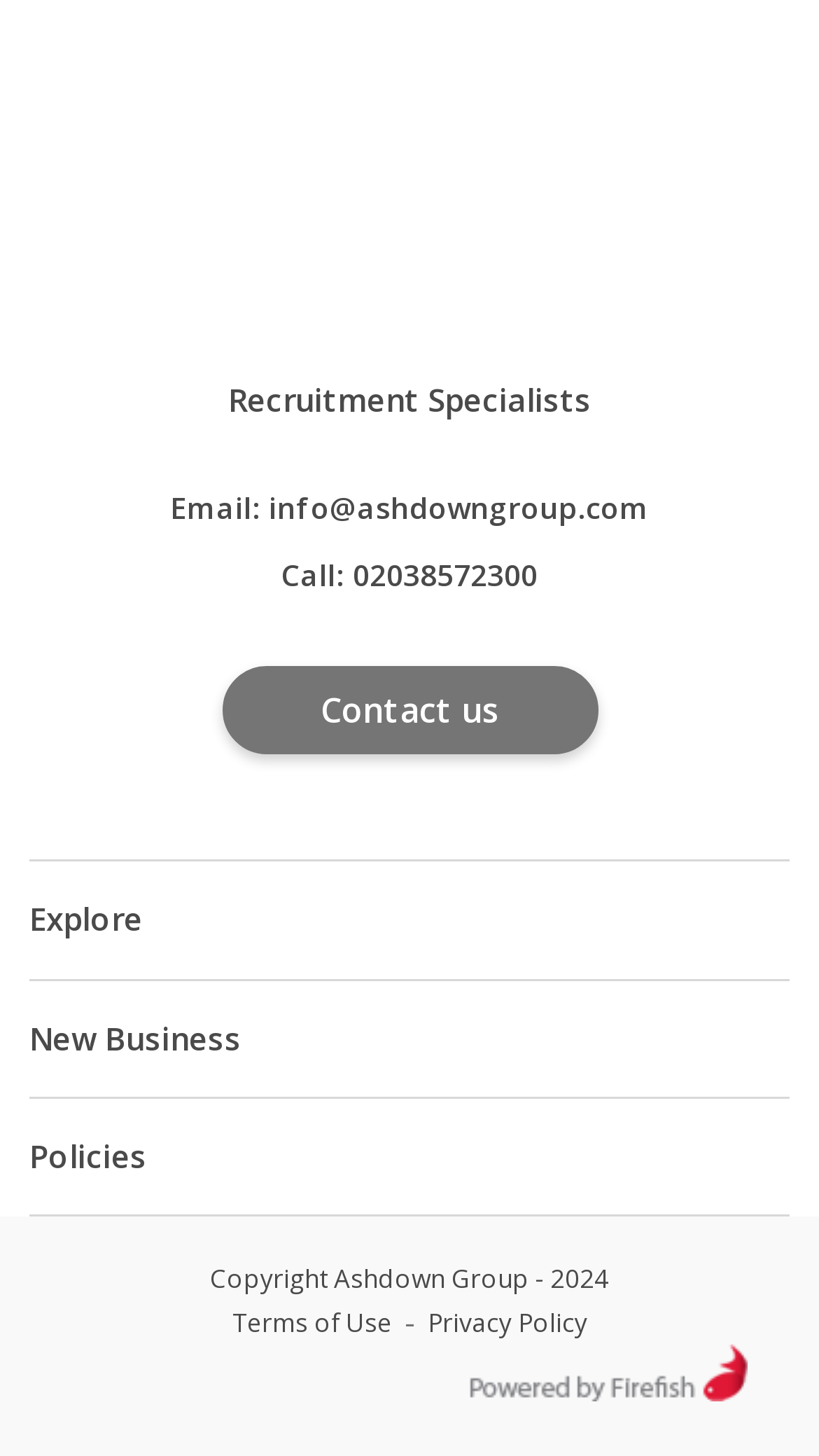Identify the bounding box for the UI element described as: "title="Recruitment Software - Firefish Software"". Ensure the coordinates are four float numbers between 0 and 1, formatted as [left, top, right, bottom].

[0.572, 0.941, 0.913, 0.968]